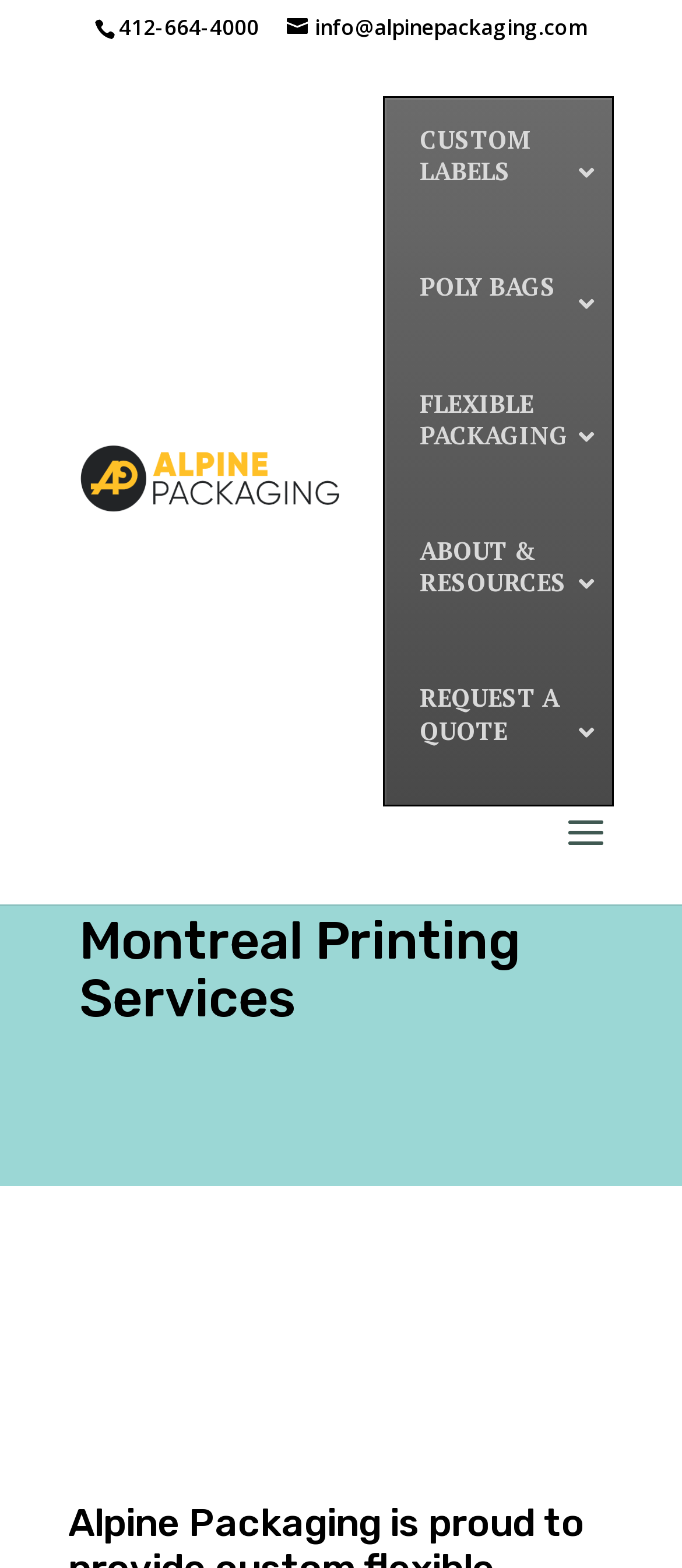Determine which piece of text is the heading of the webpage and provide it.

Montreal Printing Services